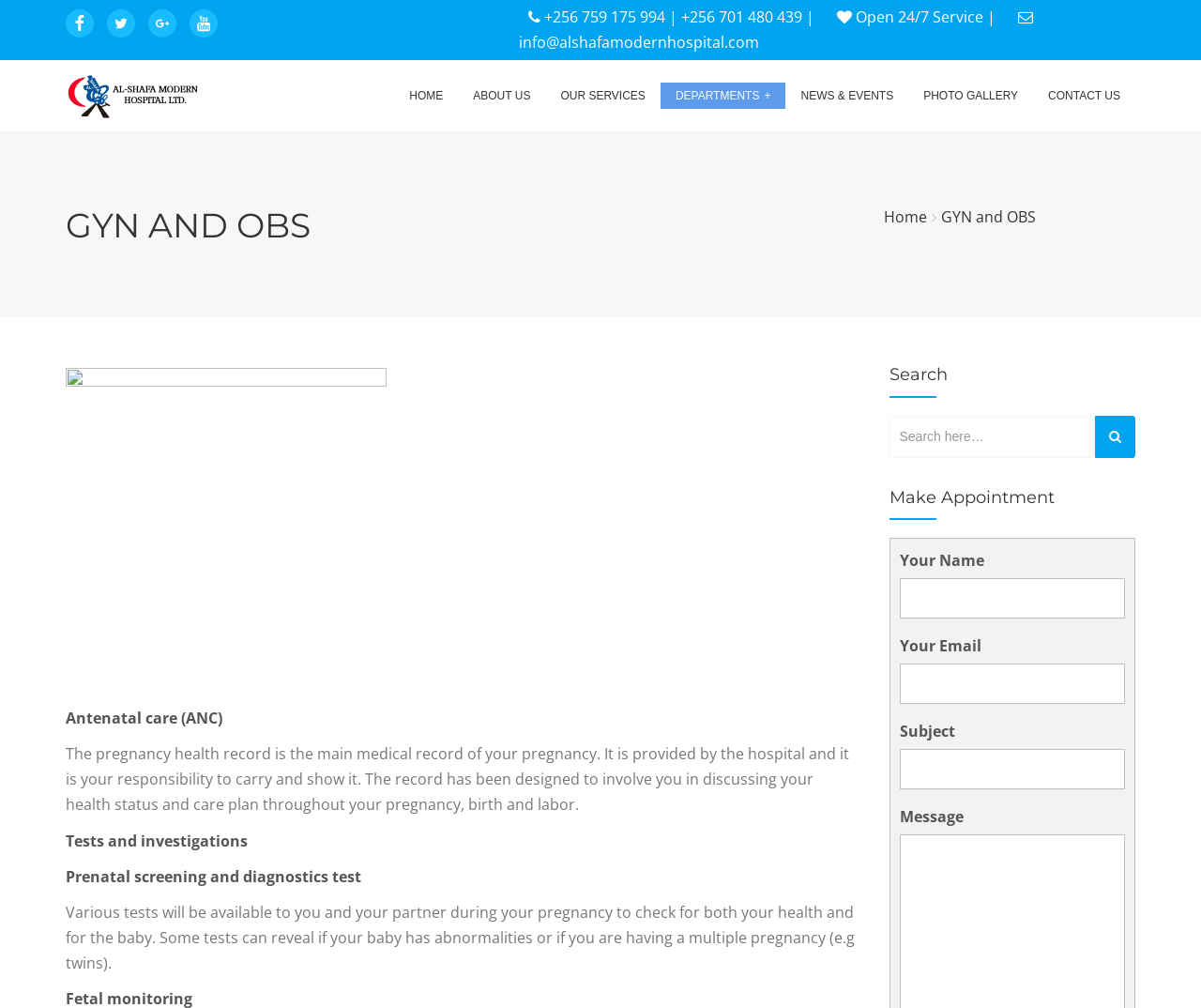Determine the bounding box coordinates of the section to be clicked to follow the instruction: "visit Dr. Tabitha's homepage". The coordinates should be given as four float numbers between 0 and 1, formatted as [left, top, right, bottom].

None